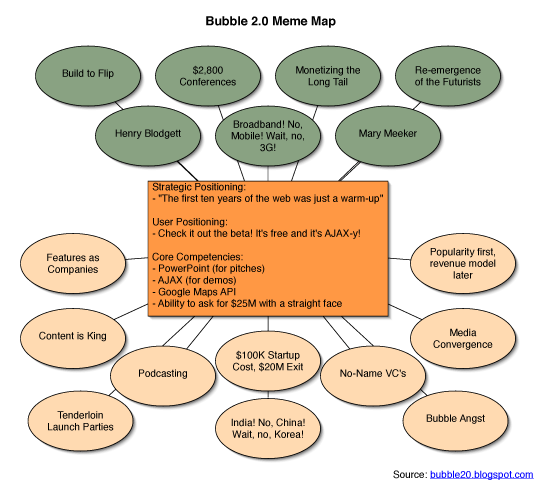Provide a brief response to the question using a single word or phrase: 
What is the purpose of the map?

Historical snapshot